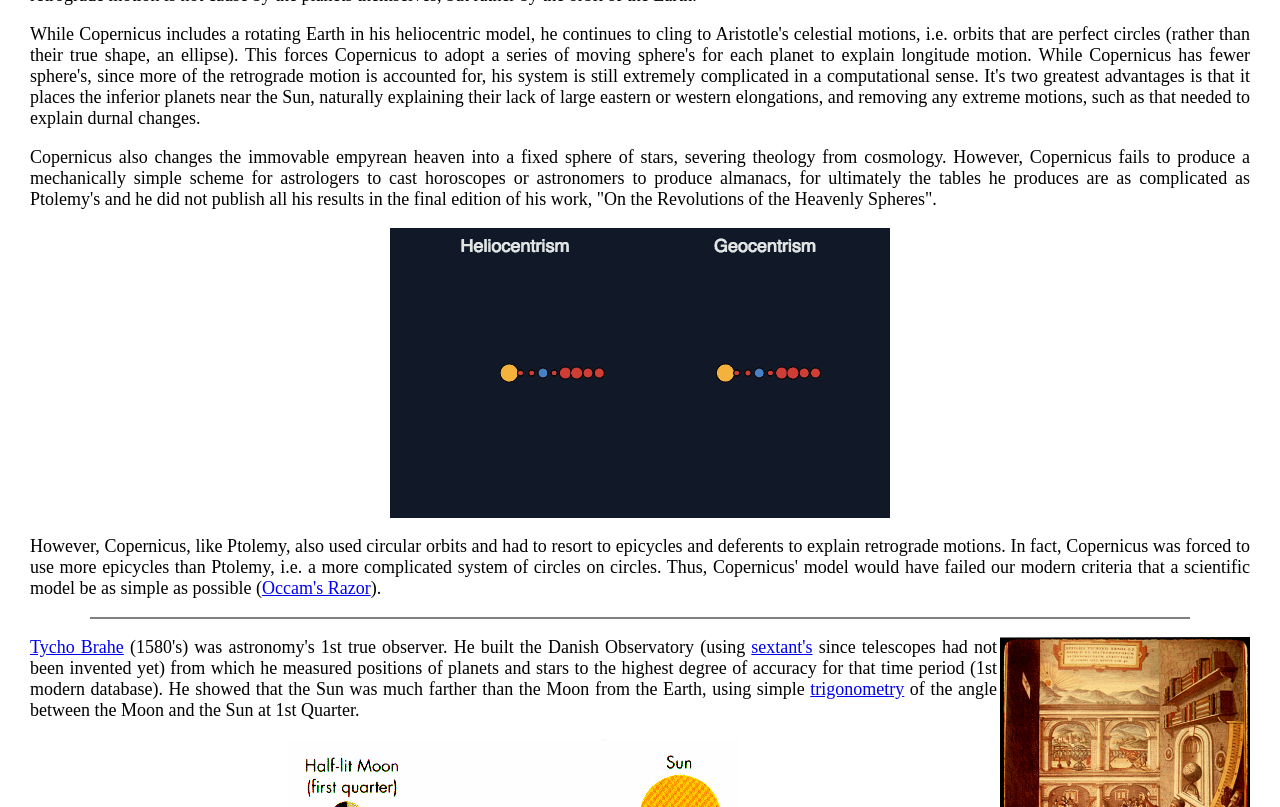From the details in the image, provide a thorough response to the question: What mathematical concept did Tycho Brahe use to show the Sun's distance from the Earth?

According to the StaticText element, Tycho Brahe used simple trigonometry to show that the Sun was much farther than the Moon from the Earth.